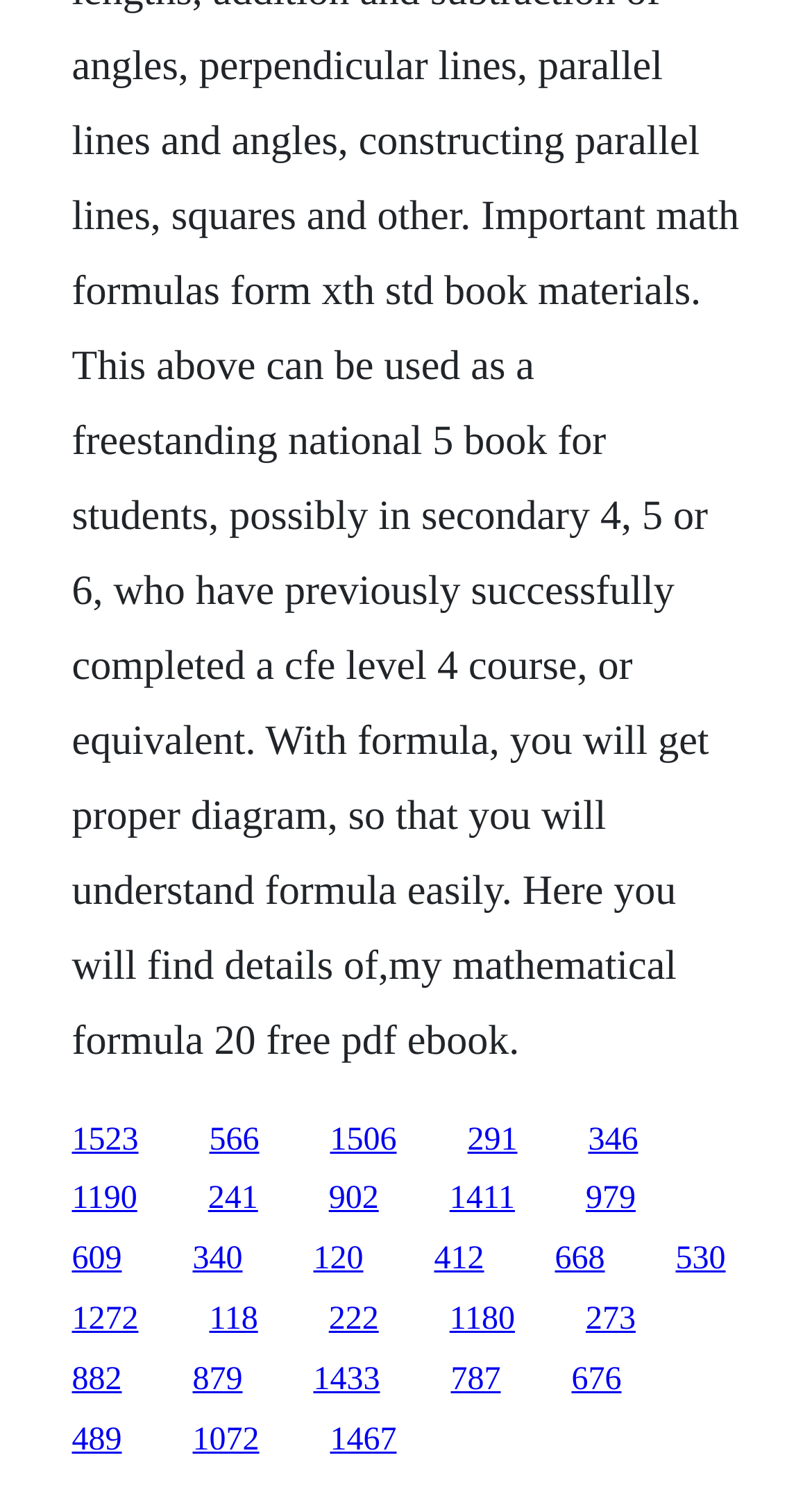Please identify the bounding box coordinates of where to click in order to follow the instruction: "visit the third link".

[0.406, 0.754, 0.488, 0.778]